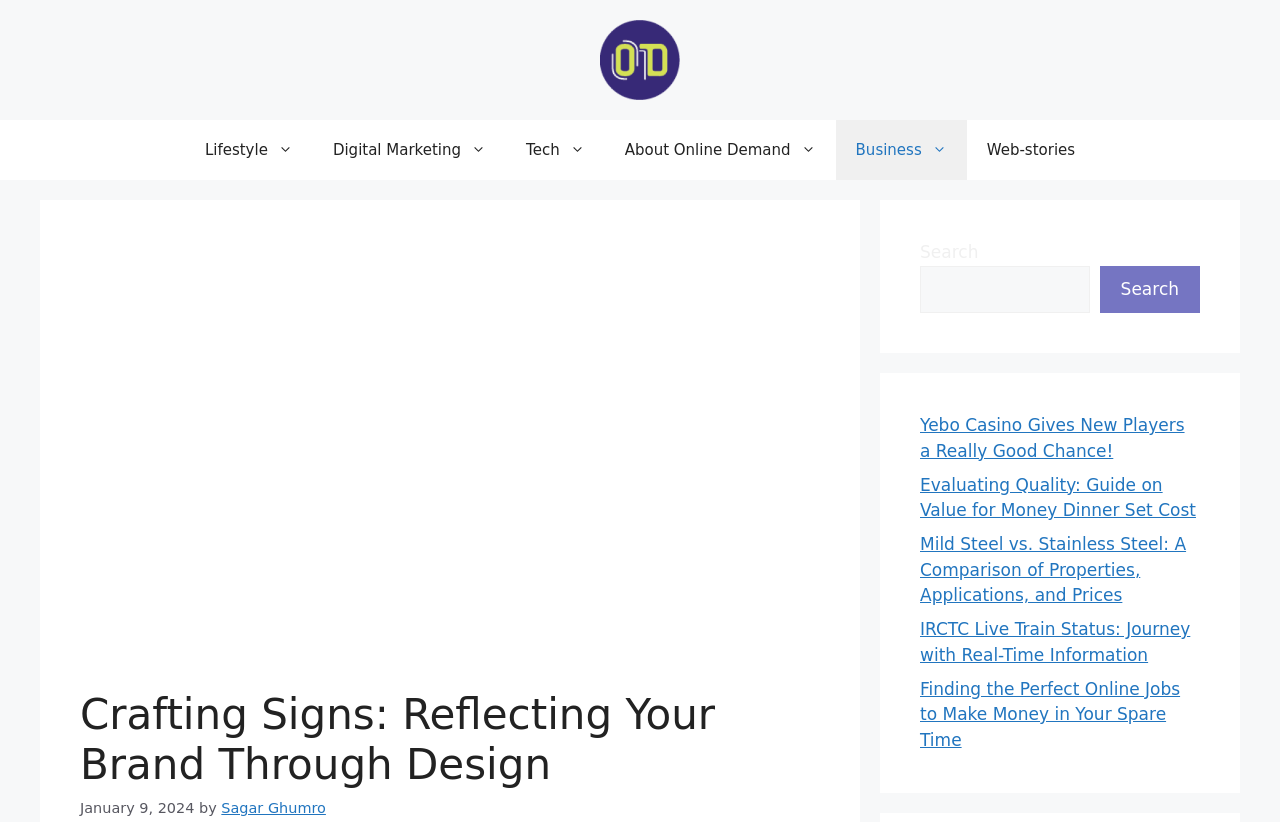Answer succinctly with a single word or phrase:
What is the main topic of this website?

Signs and branding